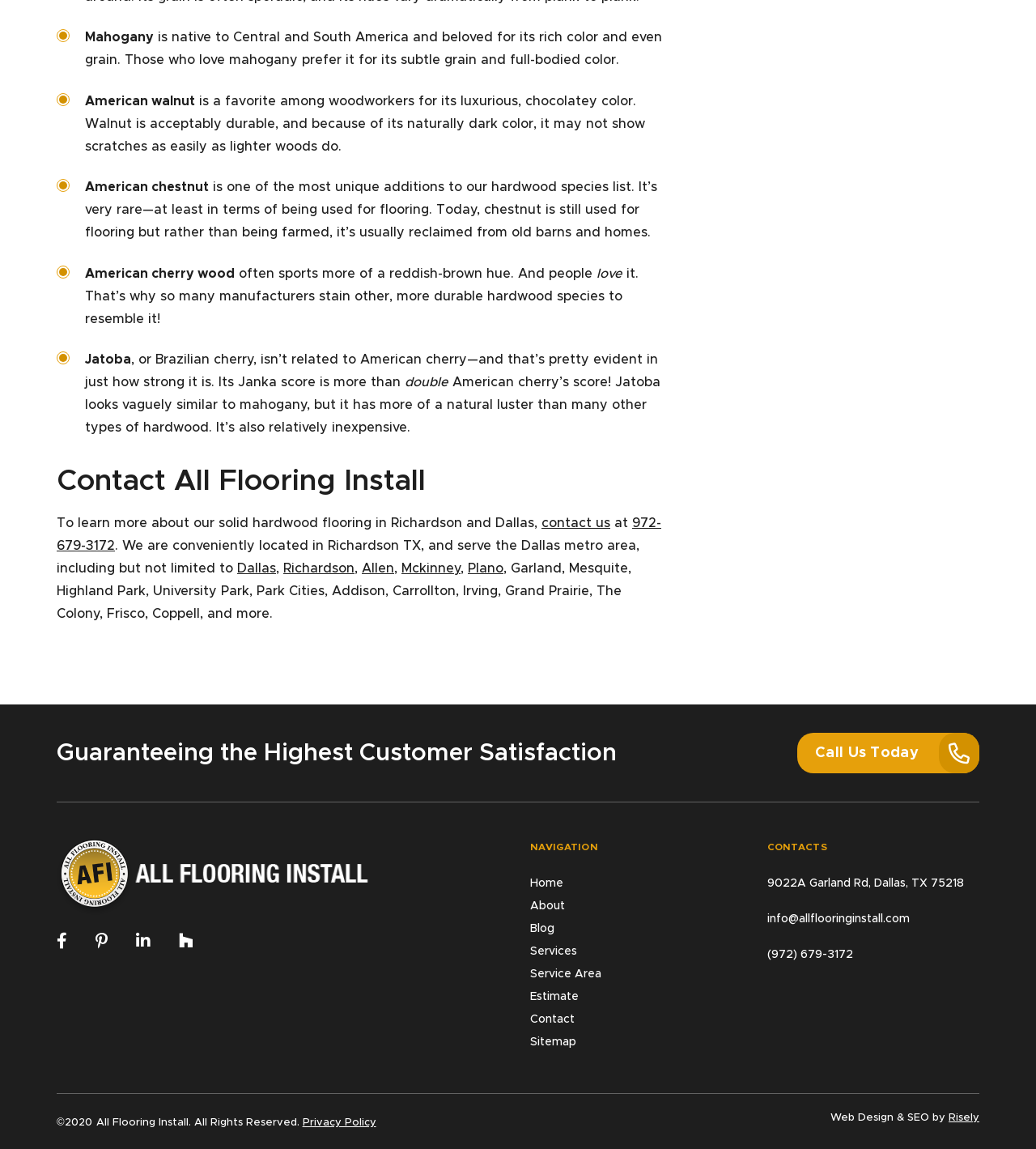Pinpoint the bounding box coordinates of the element that must be clicked to accomplish the following instruction: "Navigate to Home". The coordinates should be in the format of four float numbers between 0 and 1, i.e., [left, top, right, bottom].

[0.512, 0.764, 0.544, 0.774]